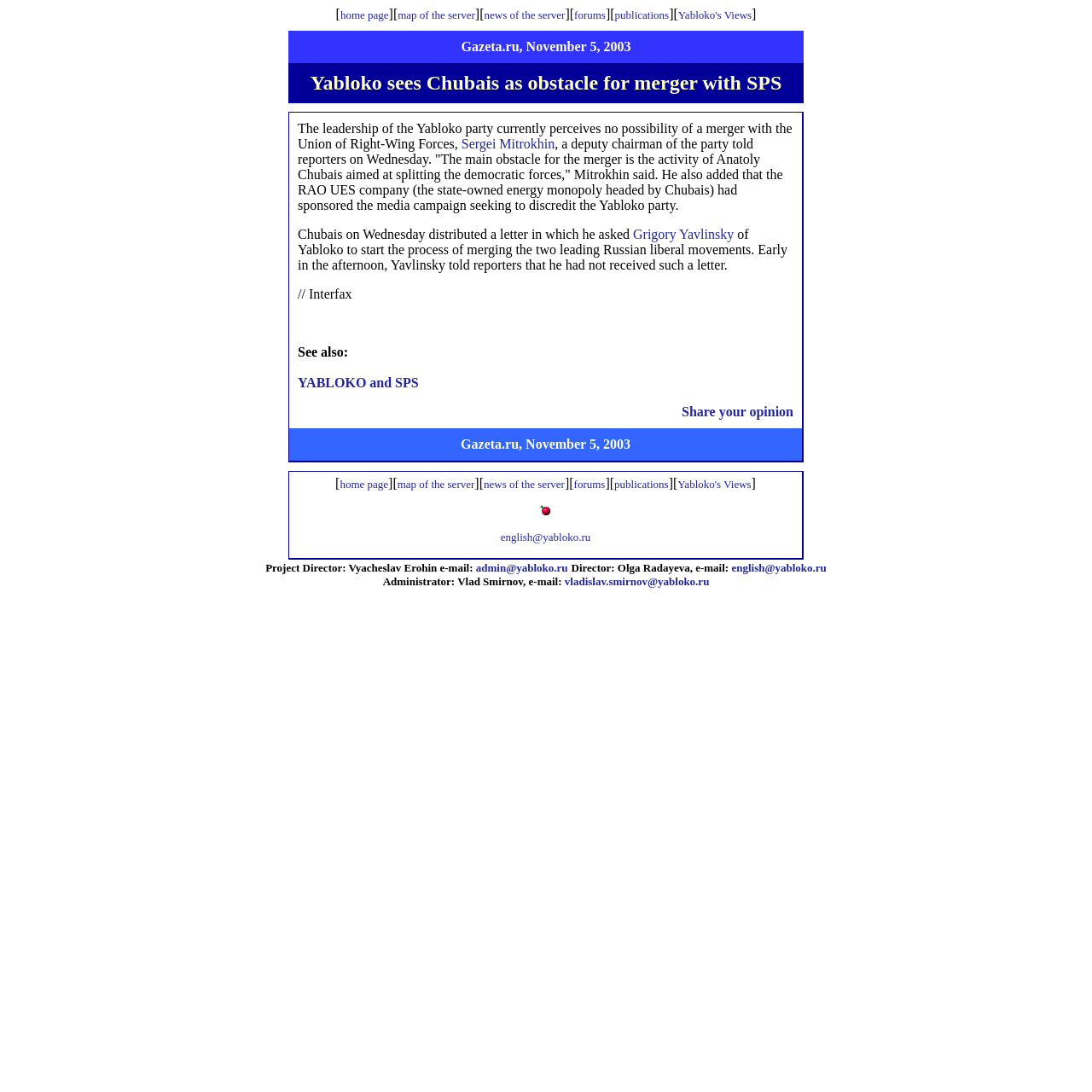What is the name of the company headed by Chubais?
Please ensure your answer to the question is detailed and covers all necessary aspects.

The name of the company headed by Chubais can be found in the LayoutTableCell element with the text 'He also added that the RAO UES company (the state-owned energy monopoly headed by Chubais) had sponsored the media campaign seeking to discredit the Yabloko party.'.